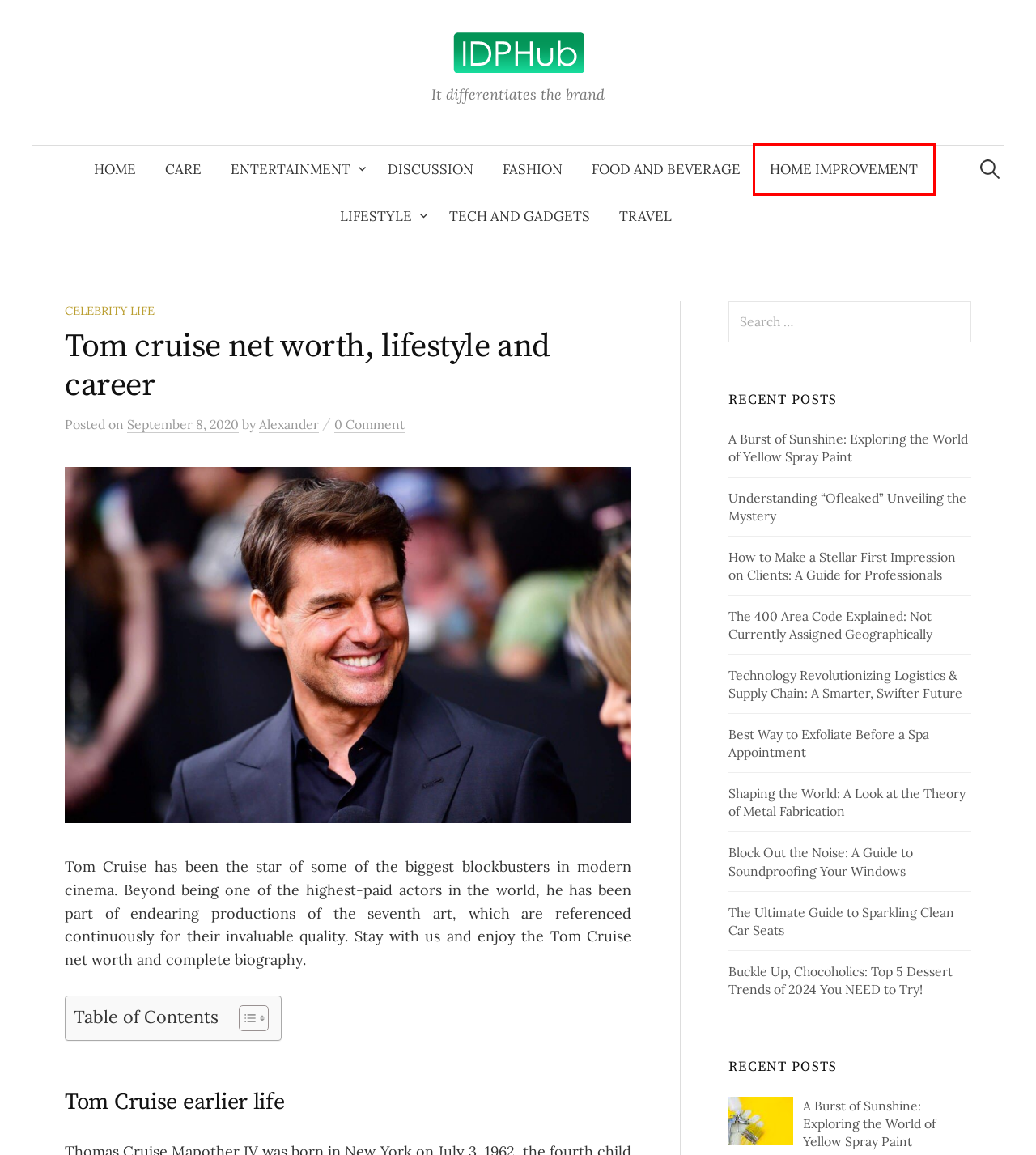Examine the screenshot of the webpage, which includes a red bounding box around an element. Choose the best matching webpage description for the page that will be displayed after clicking the element inside the red bounding box. Here are the candidates:
A. Care Archives - IDPHub
B. Home Improvement Archives - IDPHub
C. Discussion Archives - IDPHub
D. Food and Beverage Archives - IDPHub
E. The Ultimate Guide to Sparkling Clean Car Seats - IDPHub
F. IDPHub - It differentiates the brand
G. The 400 Area Code Explained: Not Currently Assigned Geographically - IDPHub
H. Best Way to Exfoliate Before a Spa Appointment - IDPHub

B